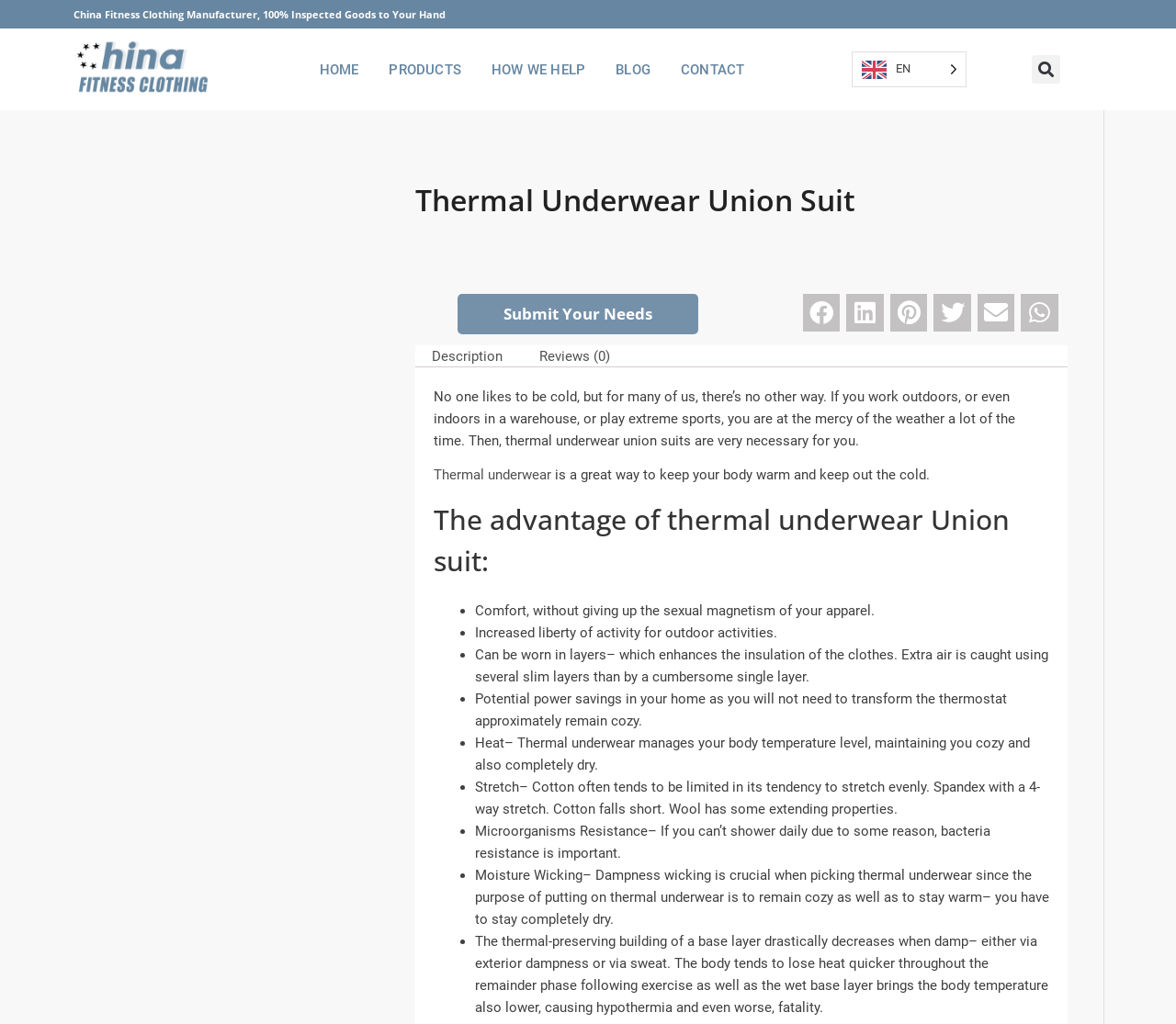Identify the bounding box coordinates for the UI element mentioned here: "alt="thermal underwear union suit" title="O1CN01KmQKqN22DRIQ8oMMO_!!2189087086-0-cib"". Provide the coordinates as four float values between 0 and 1, i.e., [left, top, right, bottom].

[0.068, 0.298, 0.309, 0.314]